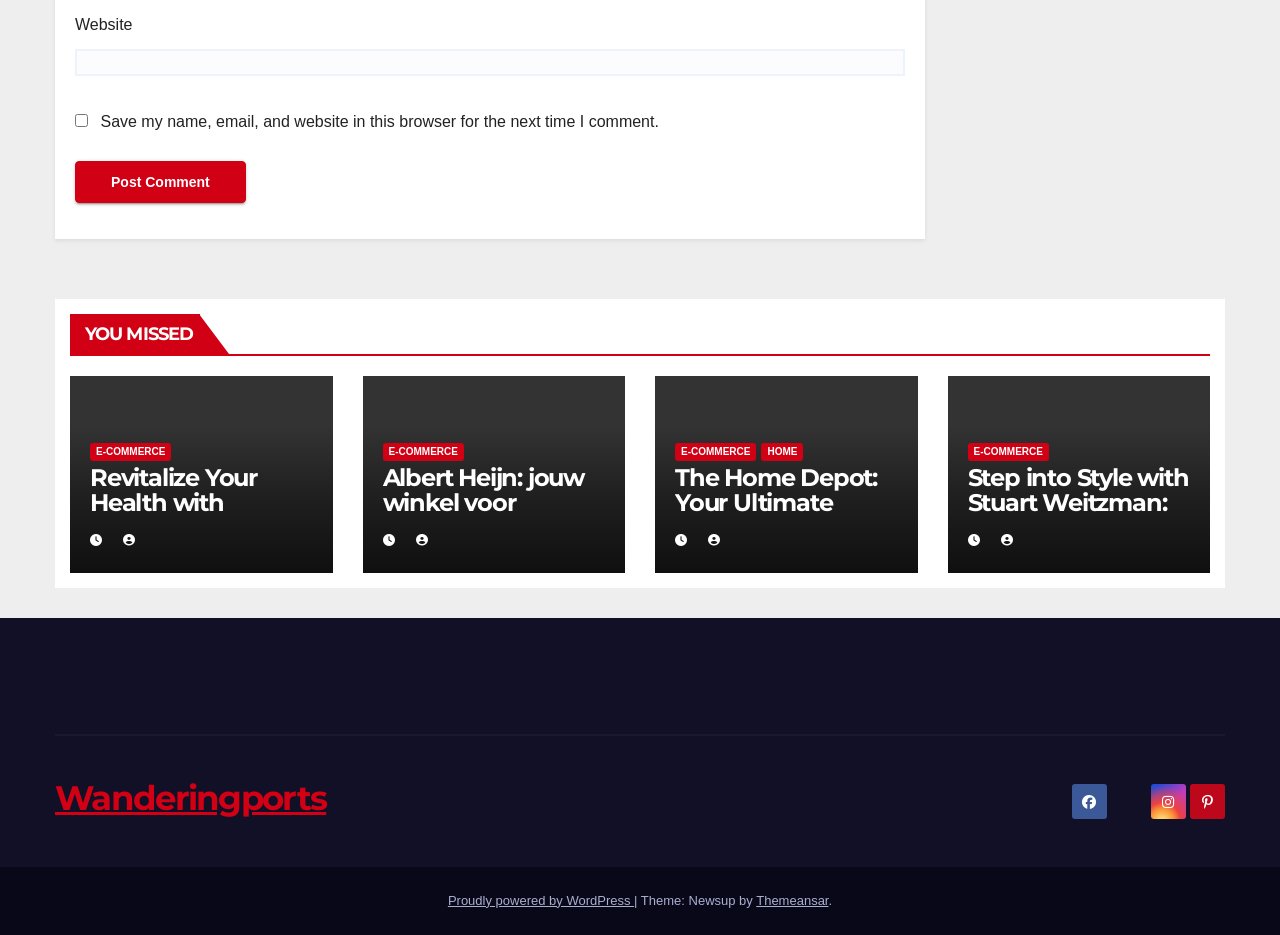What is the purpose of the textbox?
Please ensure your answer is as detailed and informative as possible.

The textbox is labeled 'Website' and is accompanied by a checkbox to save the entered information, suggesting that it is used to enter a website URL, possibly for commenting purposes.